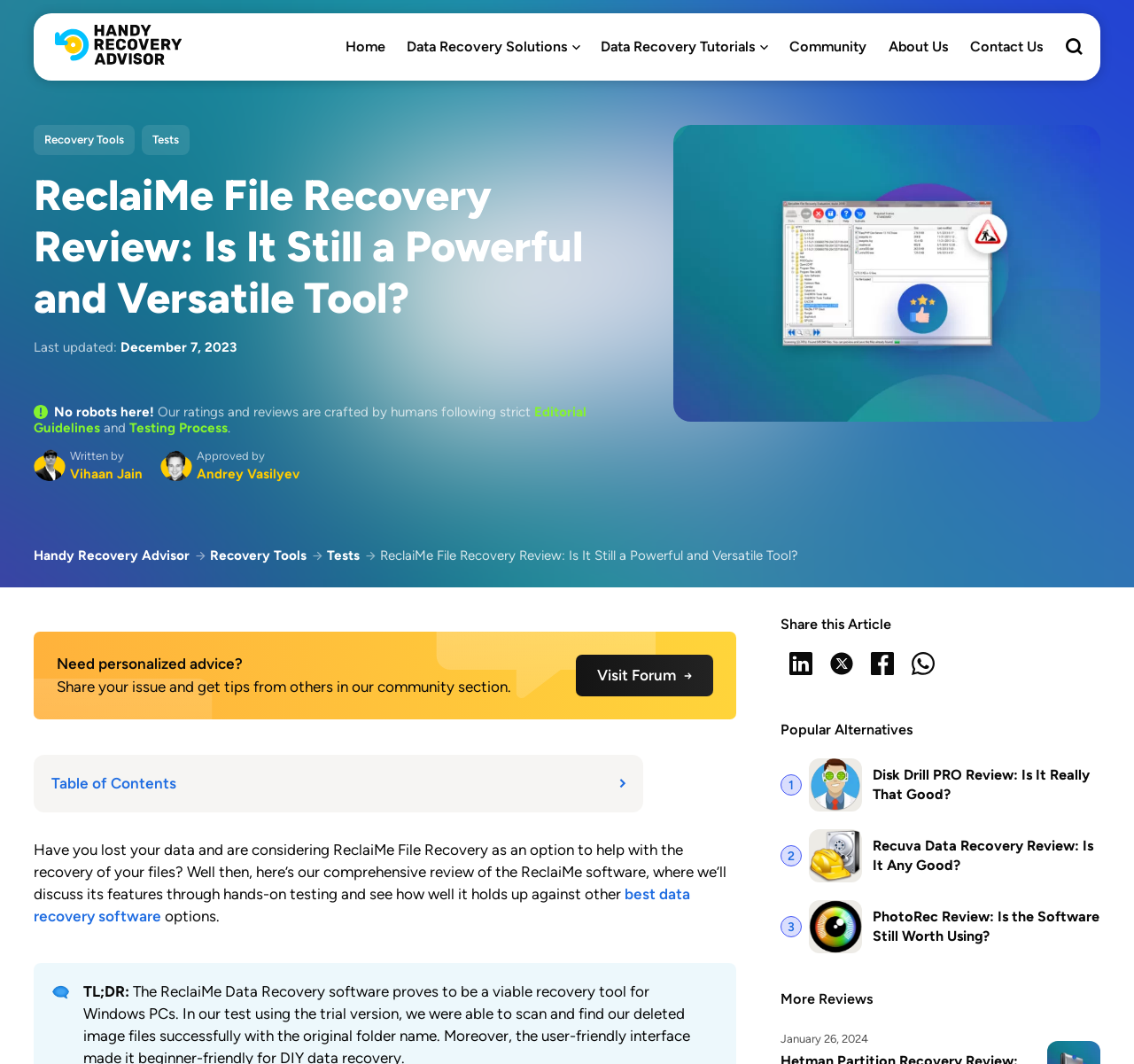Identify the bounding box coordinates of the region that should be clicked to execute the following instruction: "Make a payment".

None